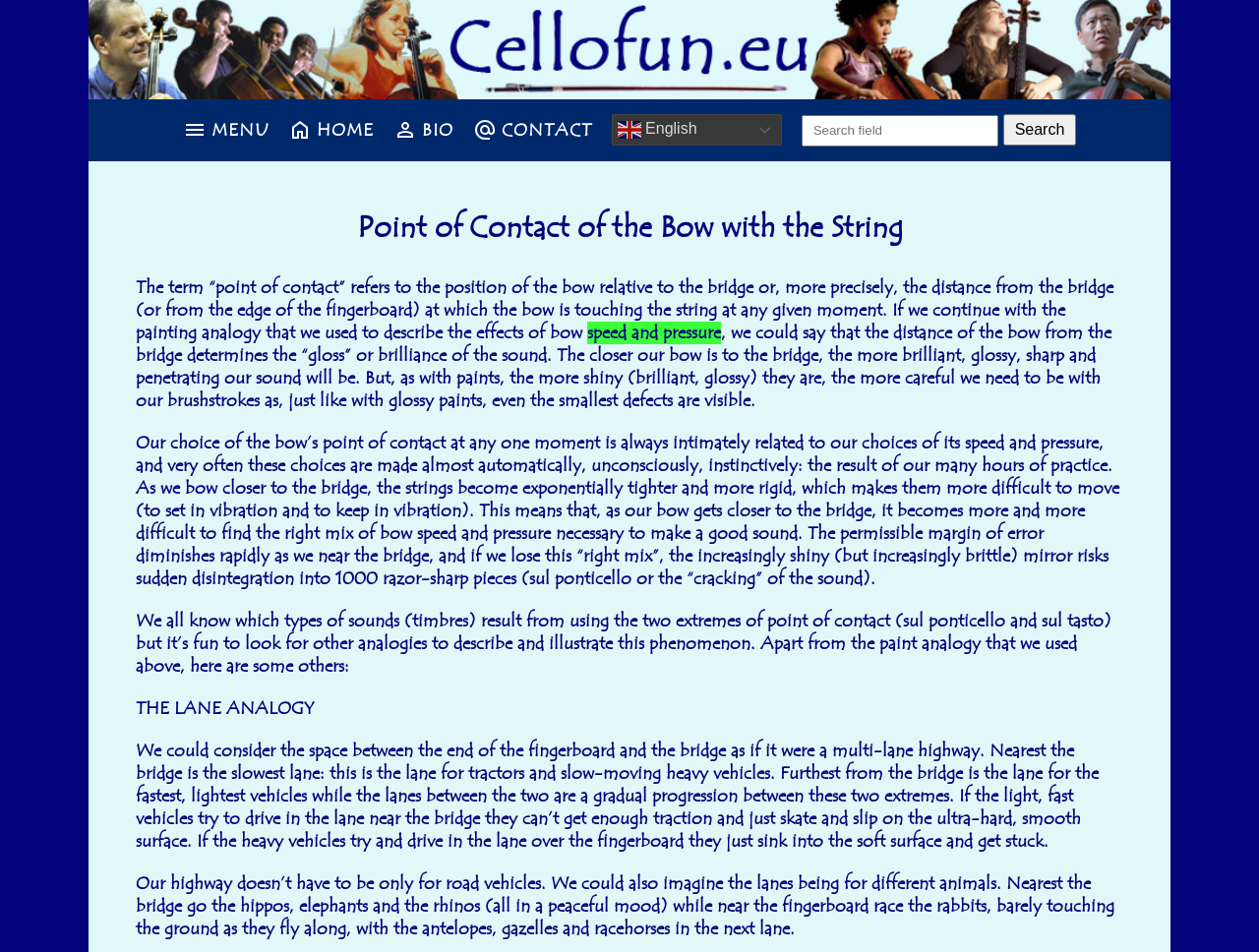What is the effect of bow speed and pressure on the sound?
Using the picture, provide a one-word or short phrase answer.

Affects the sound quality